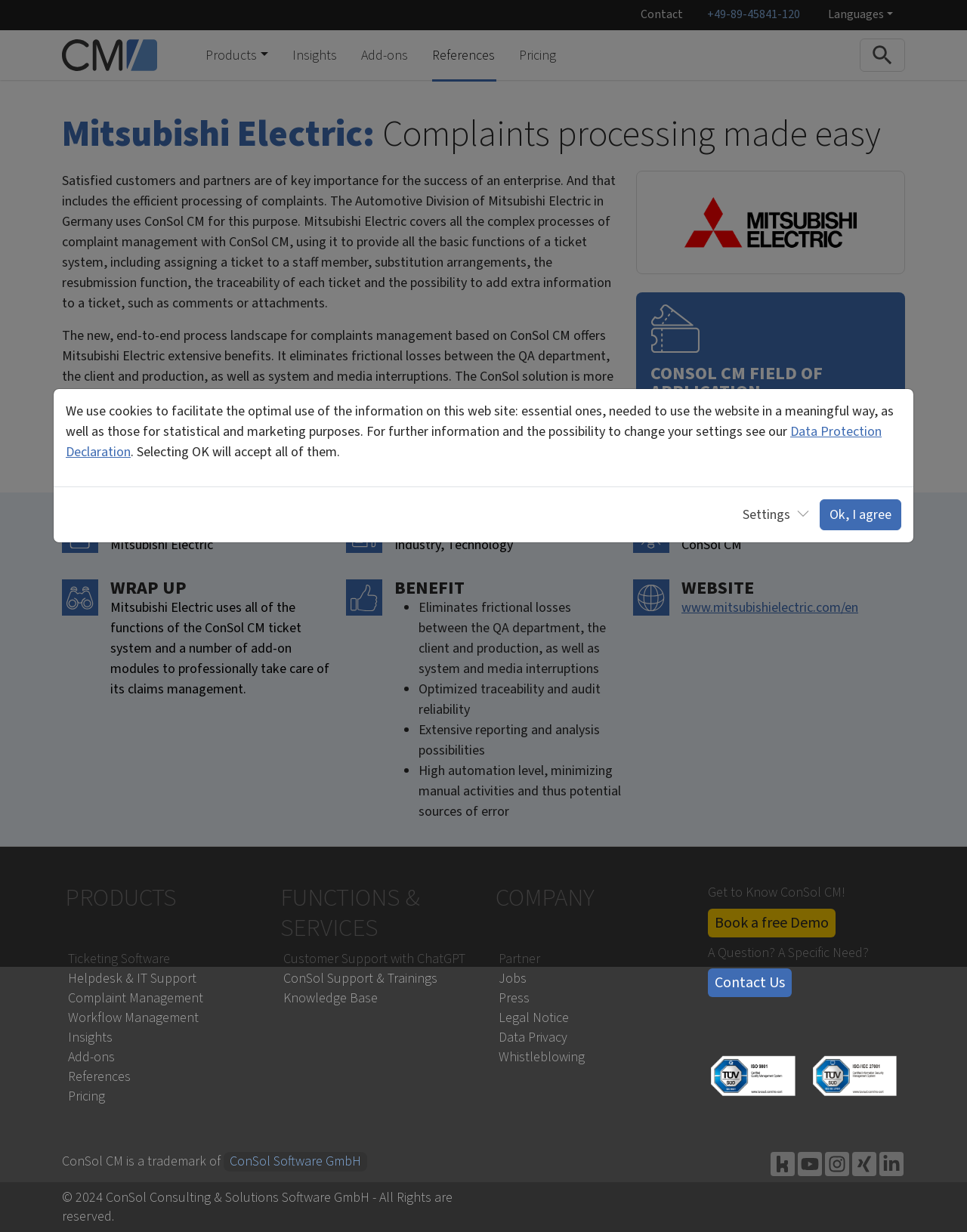Calculate the bounding box coordinates for the UI element based on the following description: "ConSol Support & Trainings". Ensure the coordinates are four float numbers between 0 and 1, i.e., [left, top, right, bottom].

[0.287, 0.786, 0.459, 0.802]